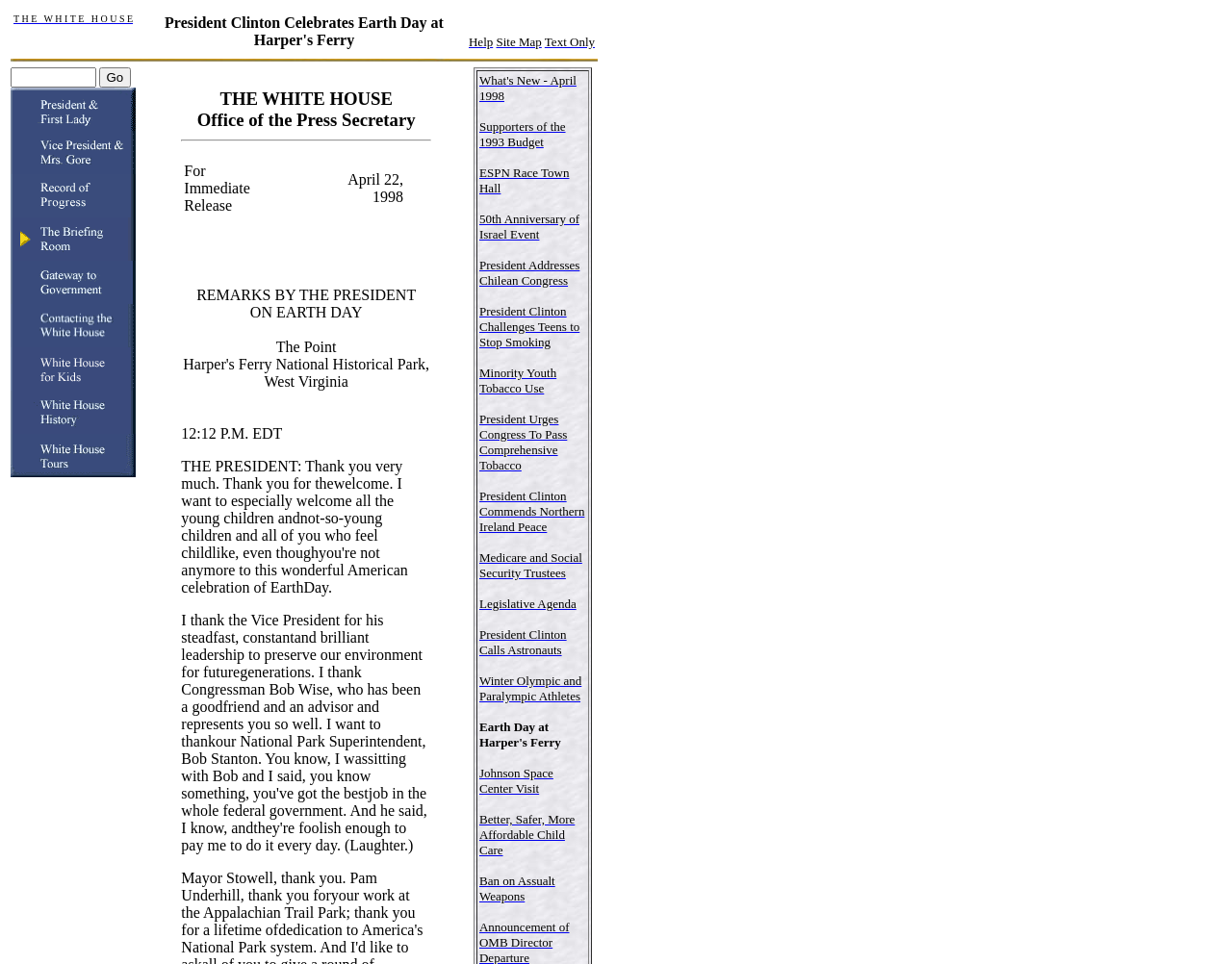Locate the bounding box coordinates of the element's region that should be clicked to carry out the following instruction: "Click the 'Go' button". The coordinates need to be four float numbers between 0 and 1, i.e., [left, top, right, bottom].

[0.08, 0.07, 0.106, 0.091]